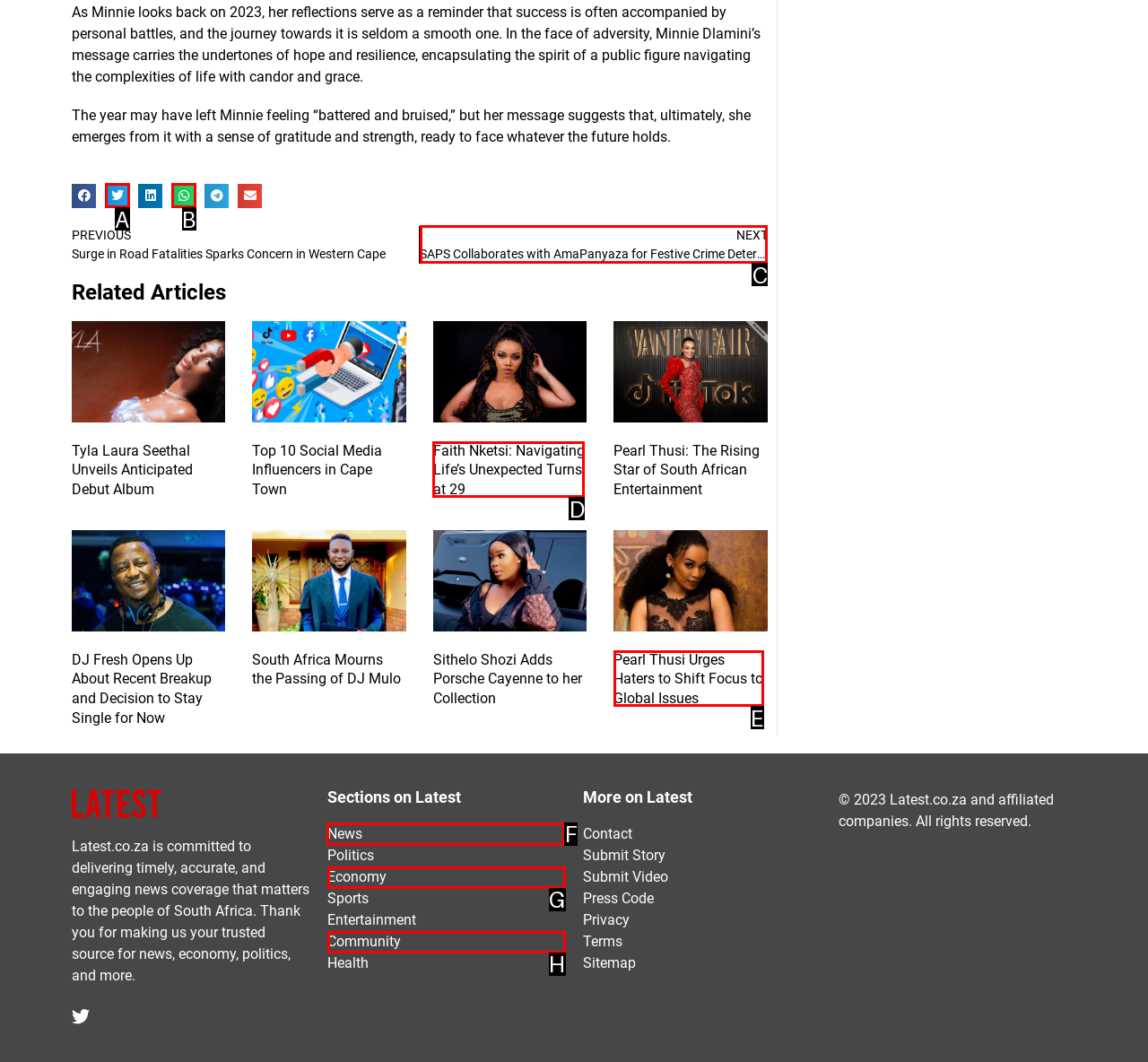Point out the option that needs to be clicked to fulfill the following instruction: Go to News section
Answer with the letter of the appropriate choice from the listed options.

F